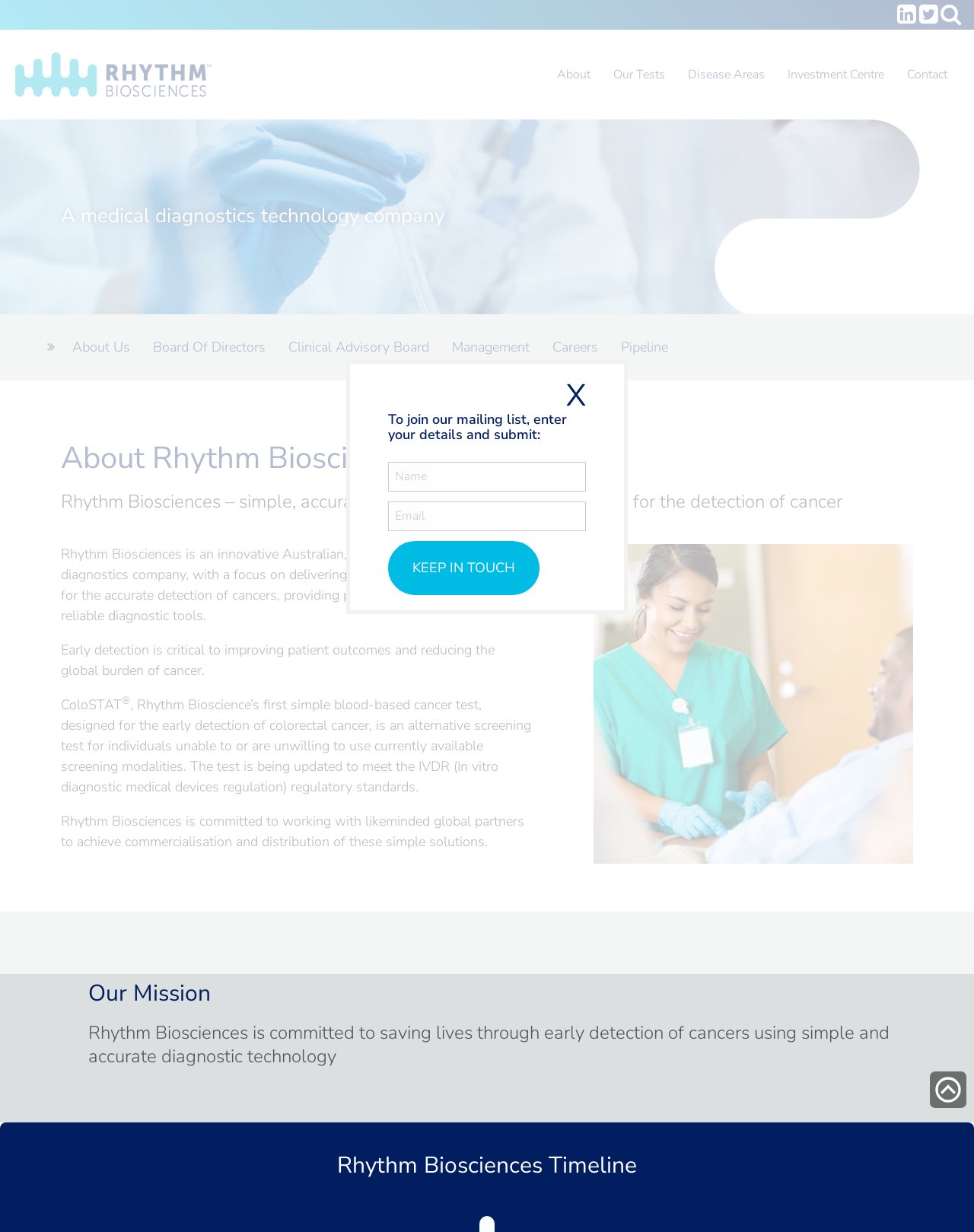Describe all the key features of the webpage in detail.

The webpage is about Rhythm Biosciences, an innovative Australian medical diagnostics company. At the top right corner, there are three social media links represented by icons. Below them, there is a logo image on the top left corner, and a navigation menu with links to "About", "Our Tests", "Disease Areas", "Investment Centre", and "Contact" on the top center.

Below the navigation menu, there is a large background image that spans the entire width of the page. On top of this image, there is a heading that reads "A medical diagnostics technology company". 

To the left of the page, there is a section with links to "About Us", "Board Of Directors", "Clinical Advisory Board", "Management", "Careers", and "Pipeline". Below this section, there is a heading that reads "About Rhythm Biosciences", followed by three paragraphs of text that describe the company's mission and focus on delivering simple and accurate blood tests for cancer detection.

To the right of this section, there is an image. Below the image, there is a heading that reads "Our Mission", followed by a paragraph of text that describes the company's commitment to saving lives through early detection of cancers.

At the bottom of the page, there is a timeline section with a heading that reads "Rhythm Biosciences Timeline". On the bottom right corner, there is a link to scroll to the top of the page.

On the bottom left corner, there is a section with a heading that reads "To join our mailing list, enter your details and submit:". This section contains a form with fields for name, email, and a checkbox to subscribe to the mailing list, as well as a "KEEP IN TOUCH" button.